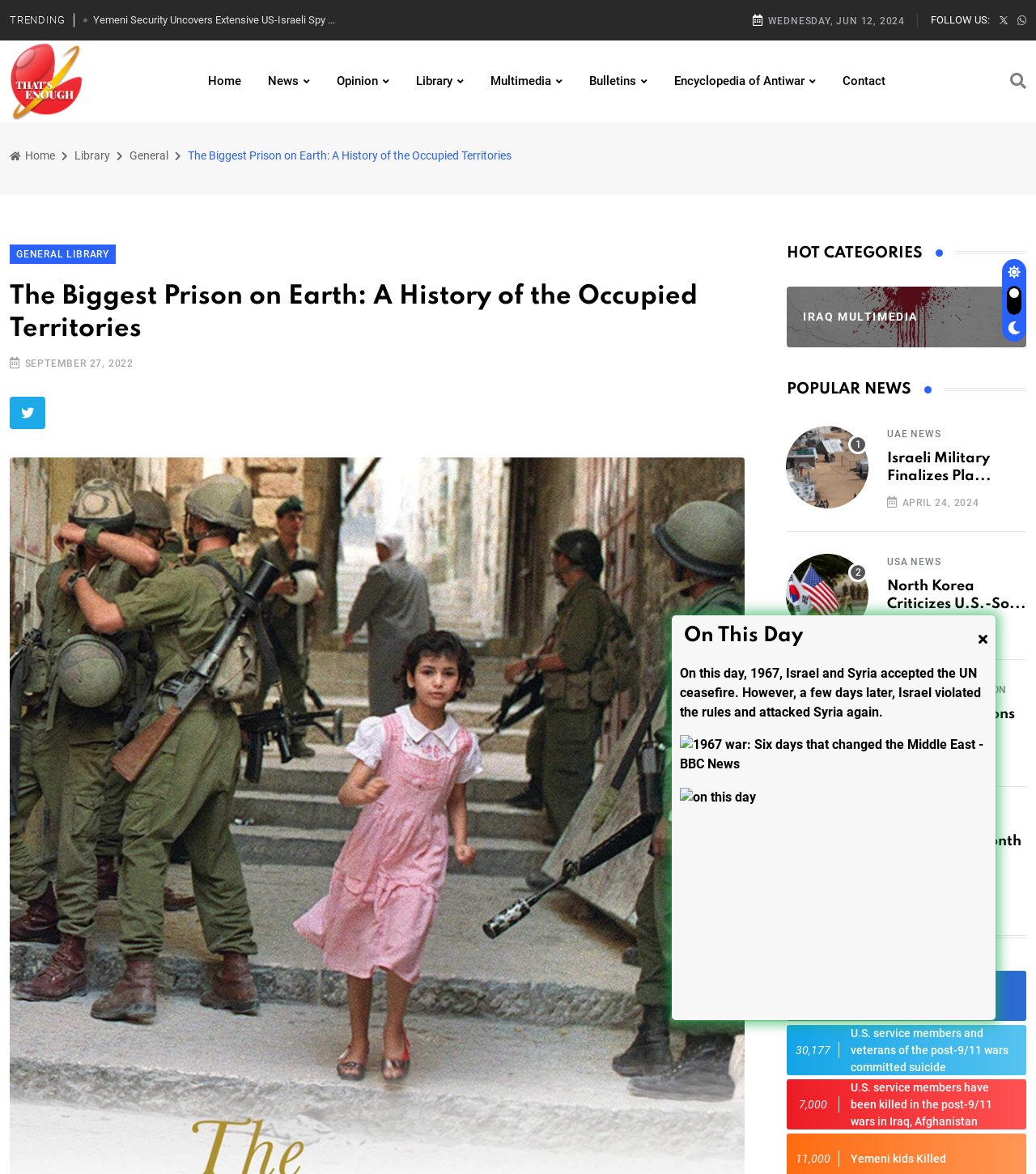Observe the image and answer the following question in detail: What is the date shown on the top right corner?

I found the date by looking at the top right corner of the webpage, where it is displayed in a prominent position.